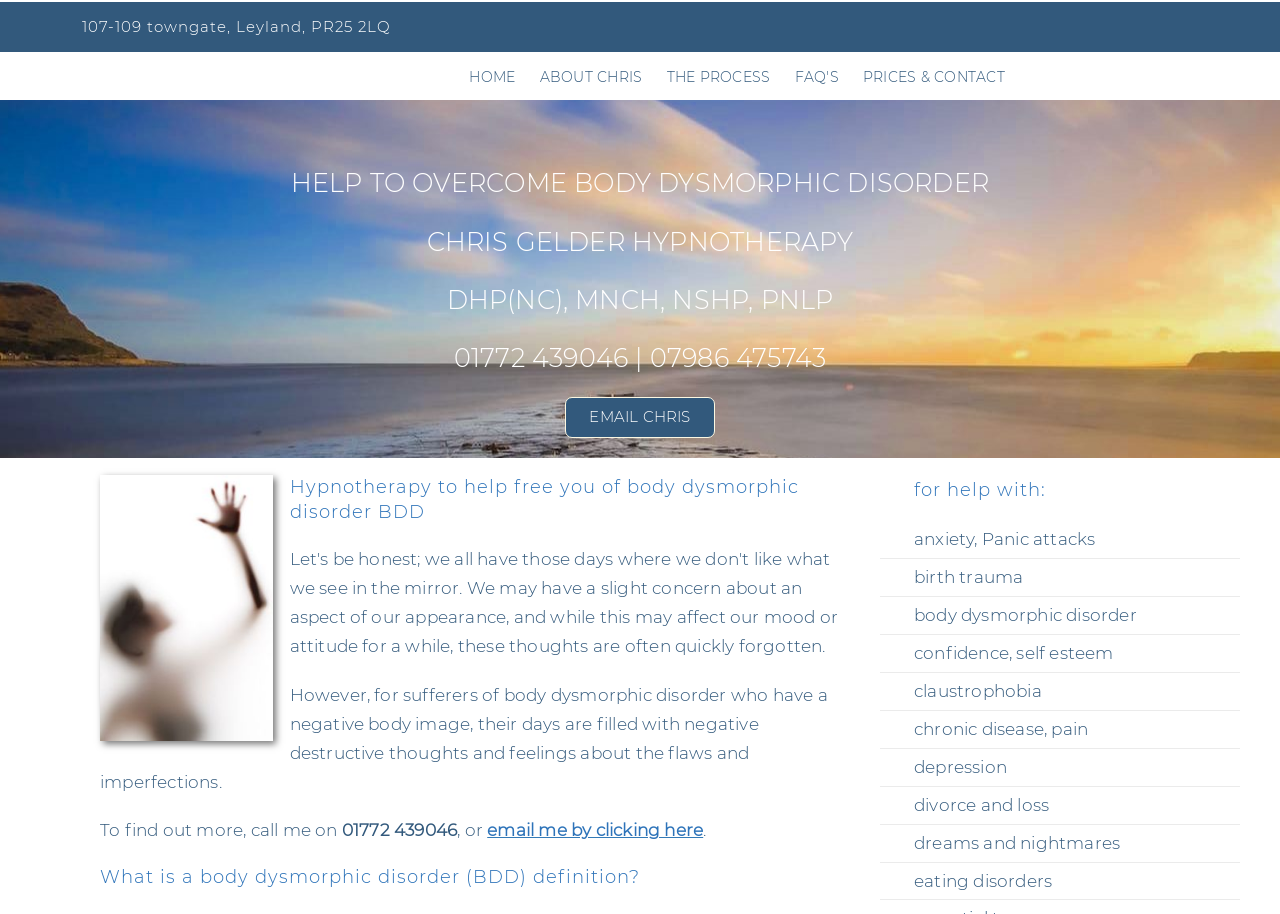Given the webpage screenshot and the description, determine the bounding box coordinates (top-left x, top-left y, bottom-right x, bottom-right y) that define the location of the UI element matching this description: home

[0.359, 0.063, 0.41, 0.104]